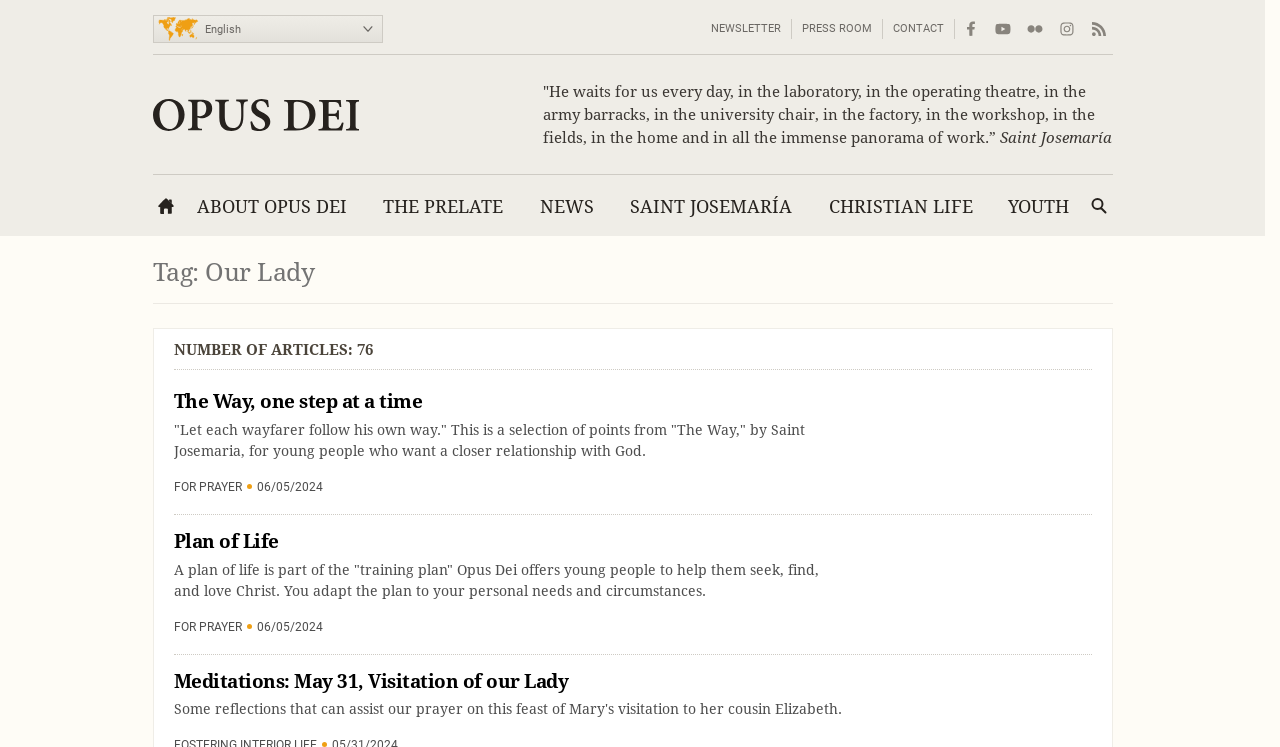Find and specify the bounding box coordinates that correspond to the clickable region for the instruction: "Search for something".

[0.841, 0.25, 0.869, 0.299]